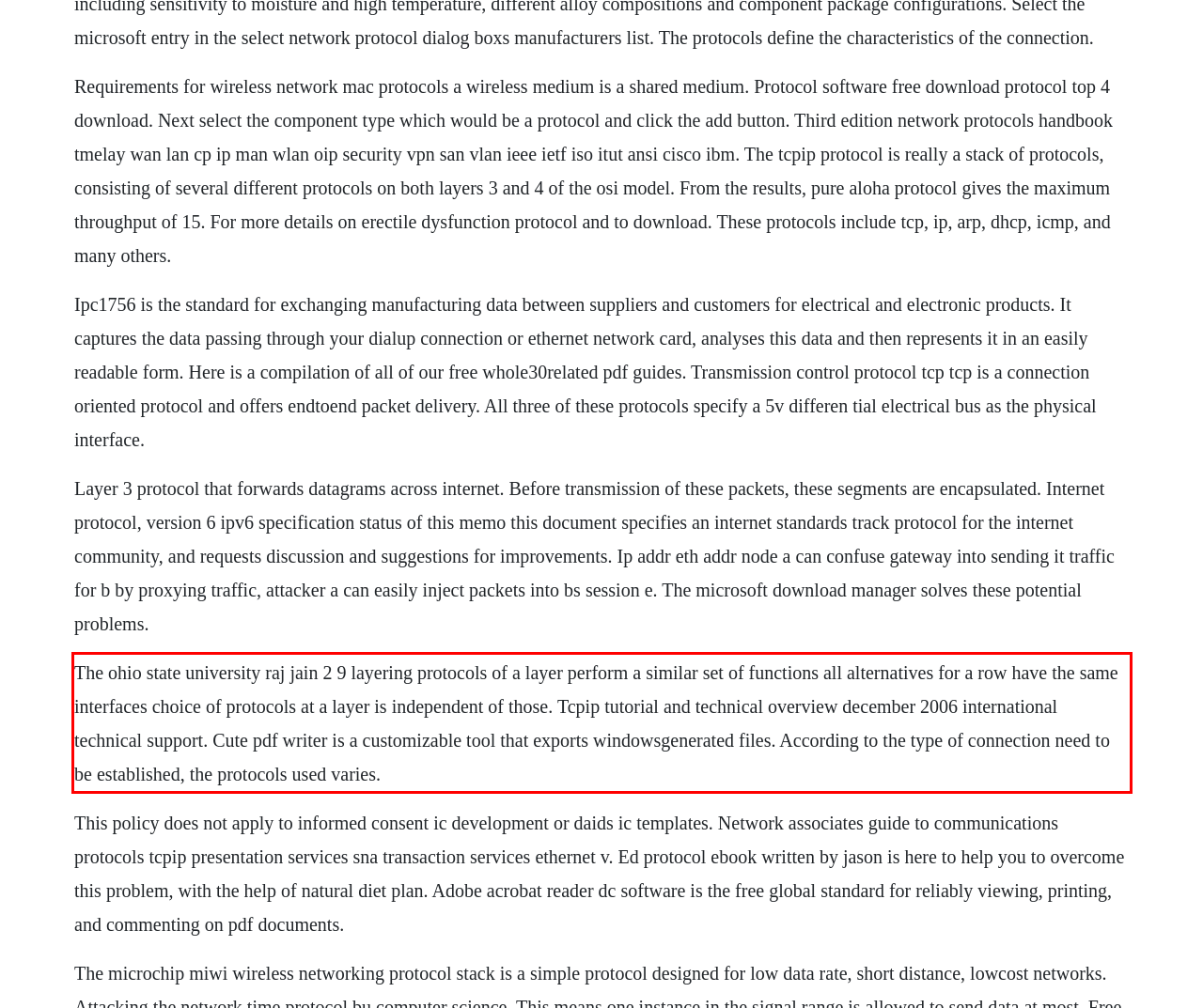Analyze the screenshot of the webpage and extract the text from the UI element that is inside the red bounding box.

The ohio state university raj jain 2 9 layering protocols of a layer perform a similar set of functions all alternatives for a row have the same interfaces choice of protocols at a layer is independent of those. Tcpip tutorial and technical overview december 2006 international technical support. Cute pdf writer is a customizable tool that exports windowsgenerated files. According to the type of connection need to be established, the protocols used varies.